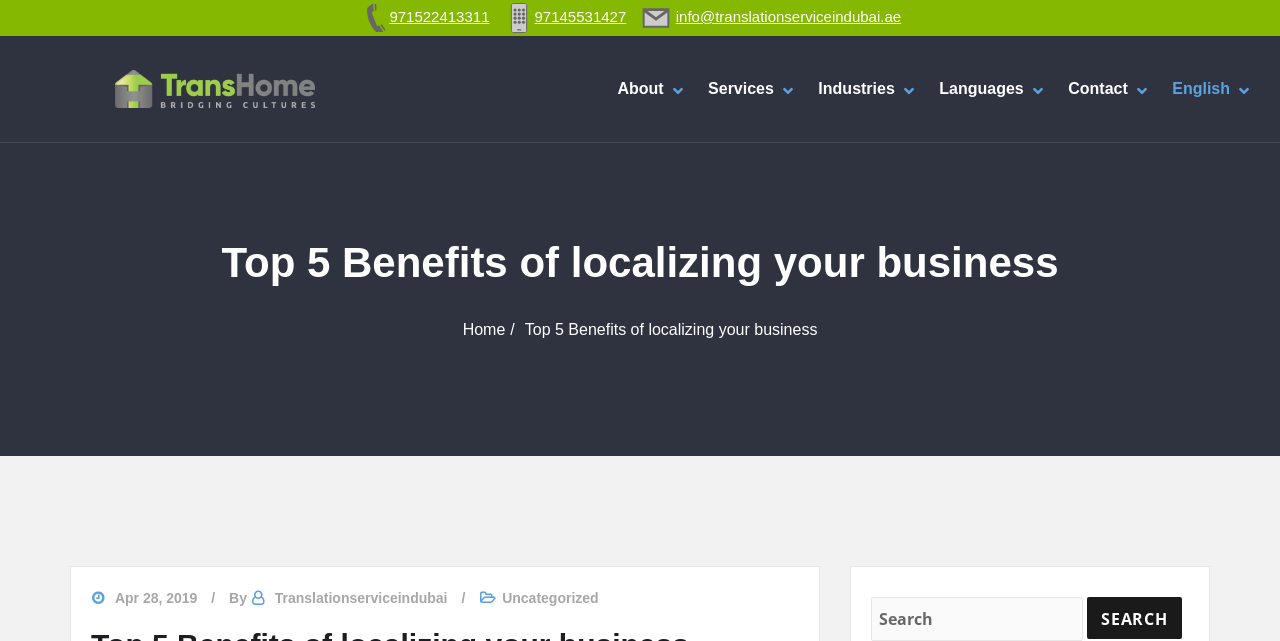Based on the image, please elaborate on the answer to the following question:
What is the location of the company's office?

I found the office location by looking at the menu item 'Contact', which has a submenu for 'Dubai Office'.